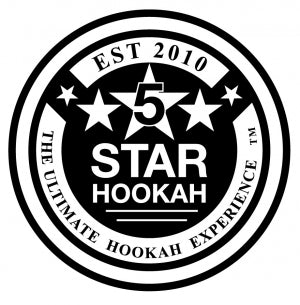Please give a one-word or short phrase response to the following question: 
What is the year the brand was established?

2010